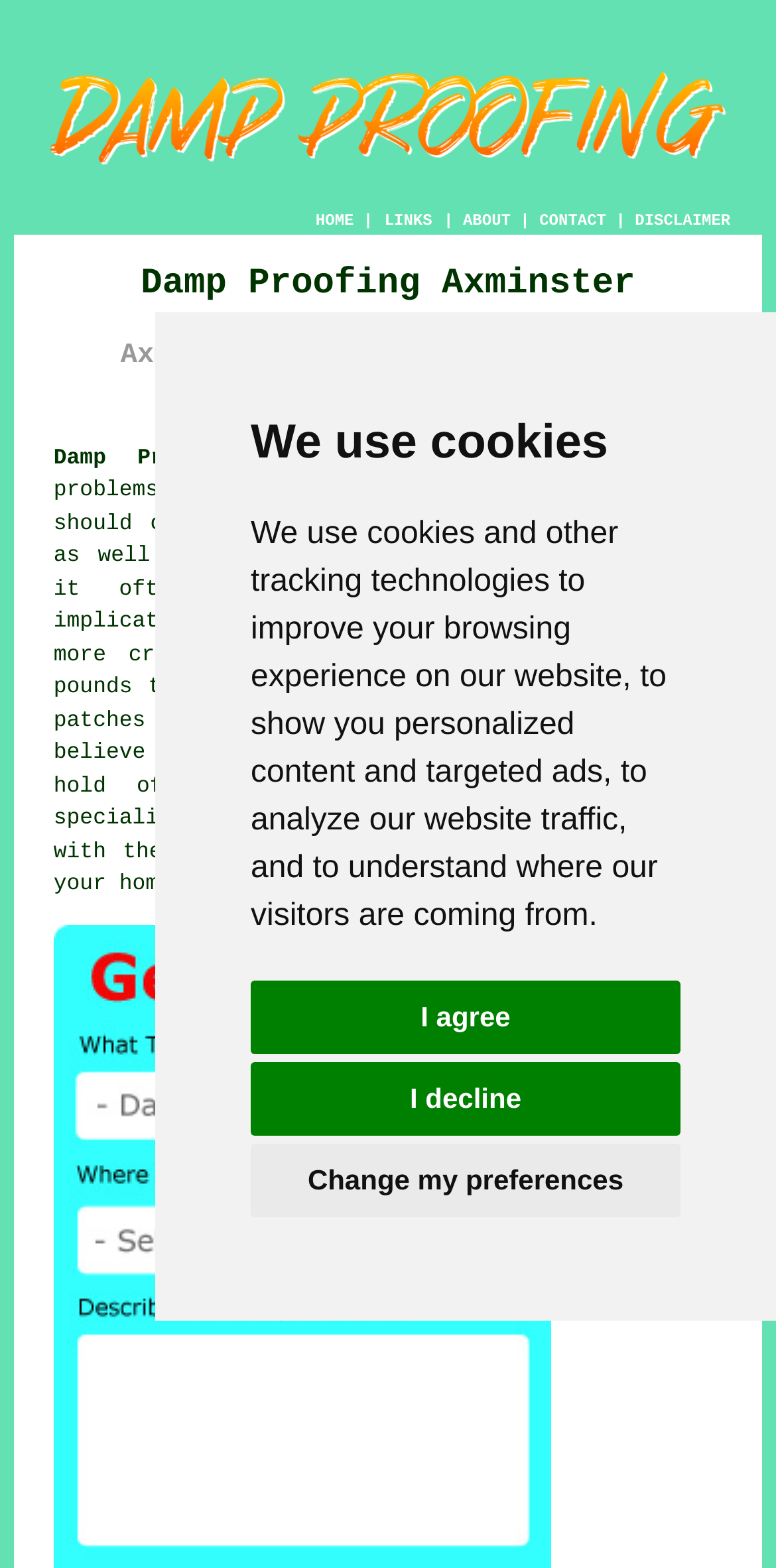Locate the bounding box of the UI element described in the following text: "Saving Grace Dance Ensemble".

None